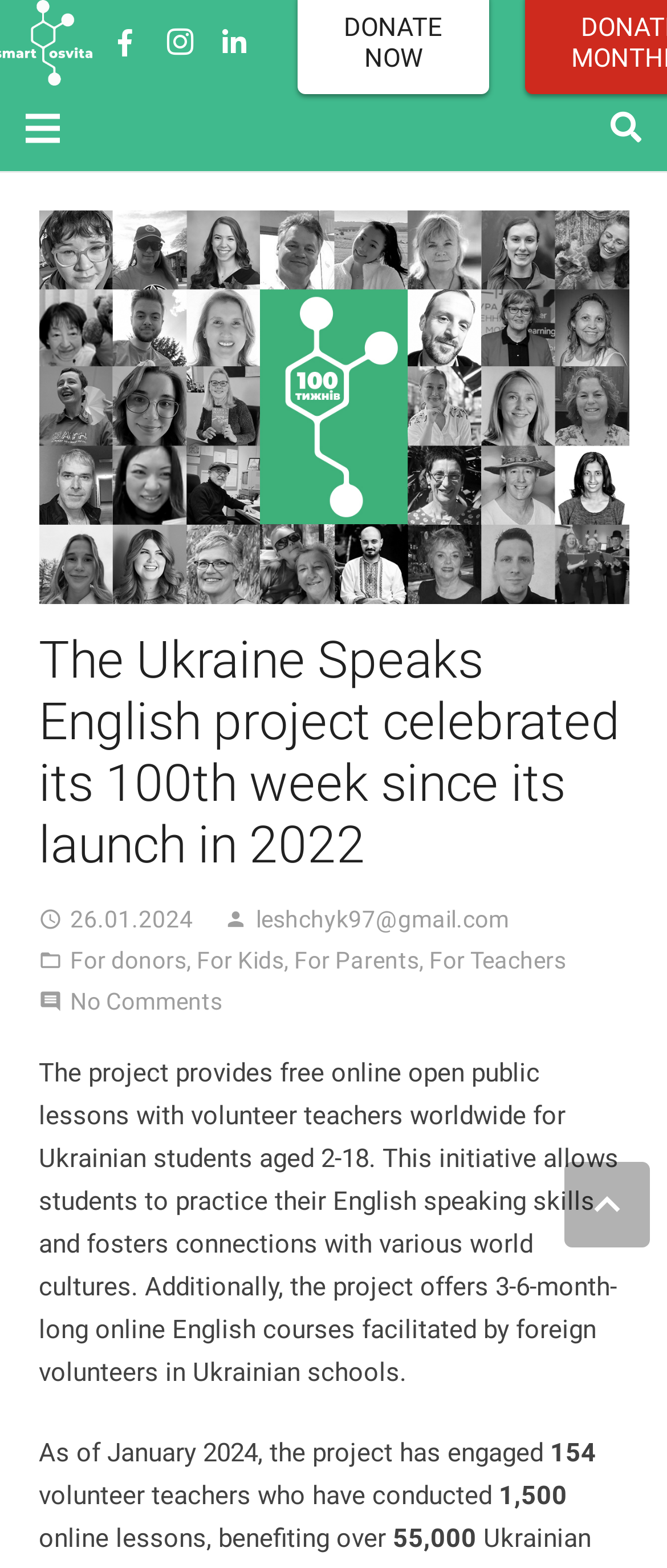Using the provided element description: "title="LinkedIn"", determine the bounding box coordinates of the corresponding UI element in the screenshot.

[0.31, 0.01, 0.392, 0.045]